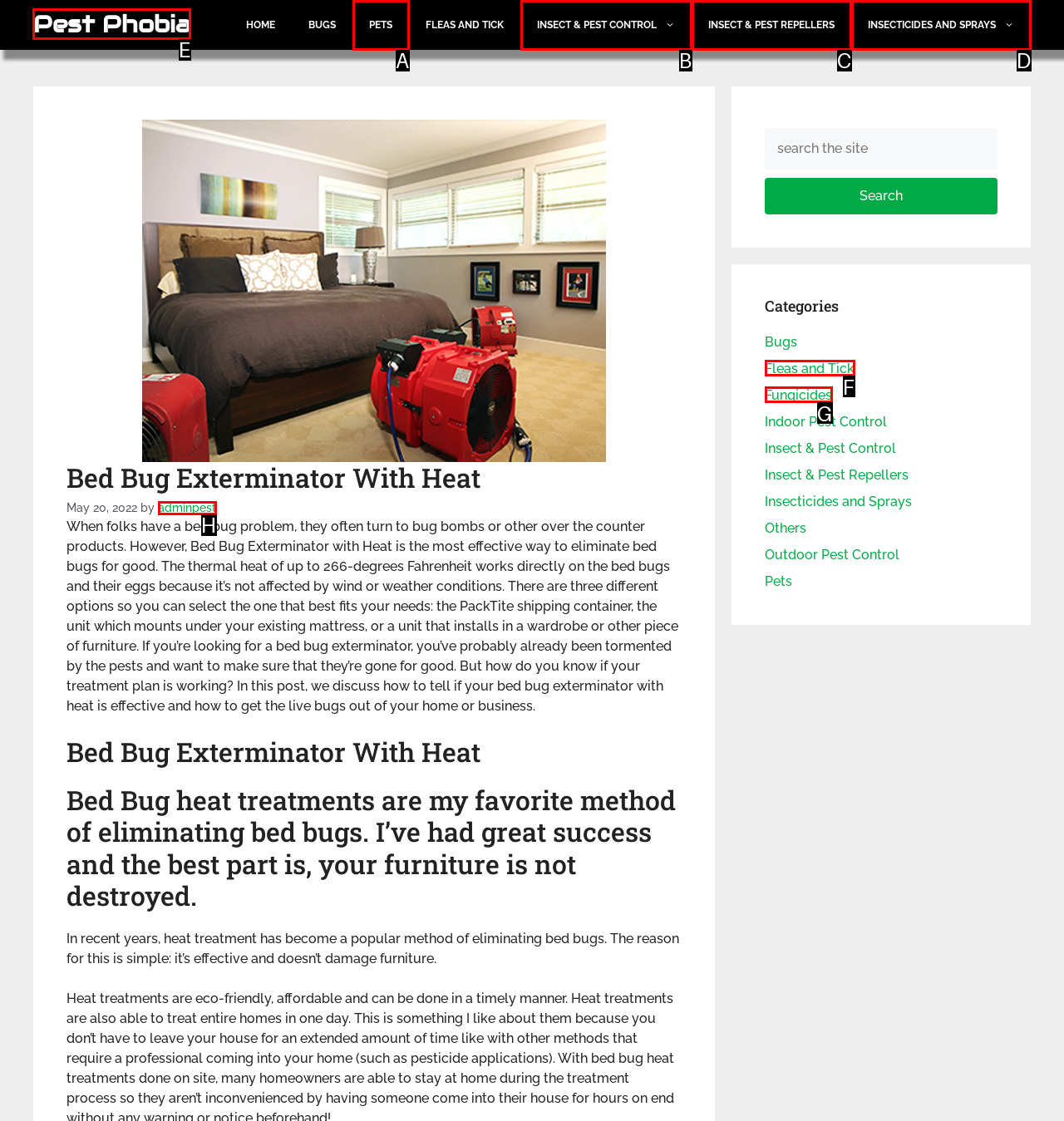Please indicate which option's letter corresponds to the task: Click on the 'Pest Phobia' link by examining the highlighted elements in the screenshot.

E